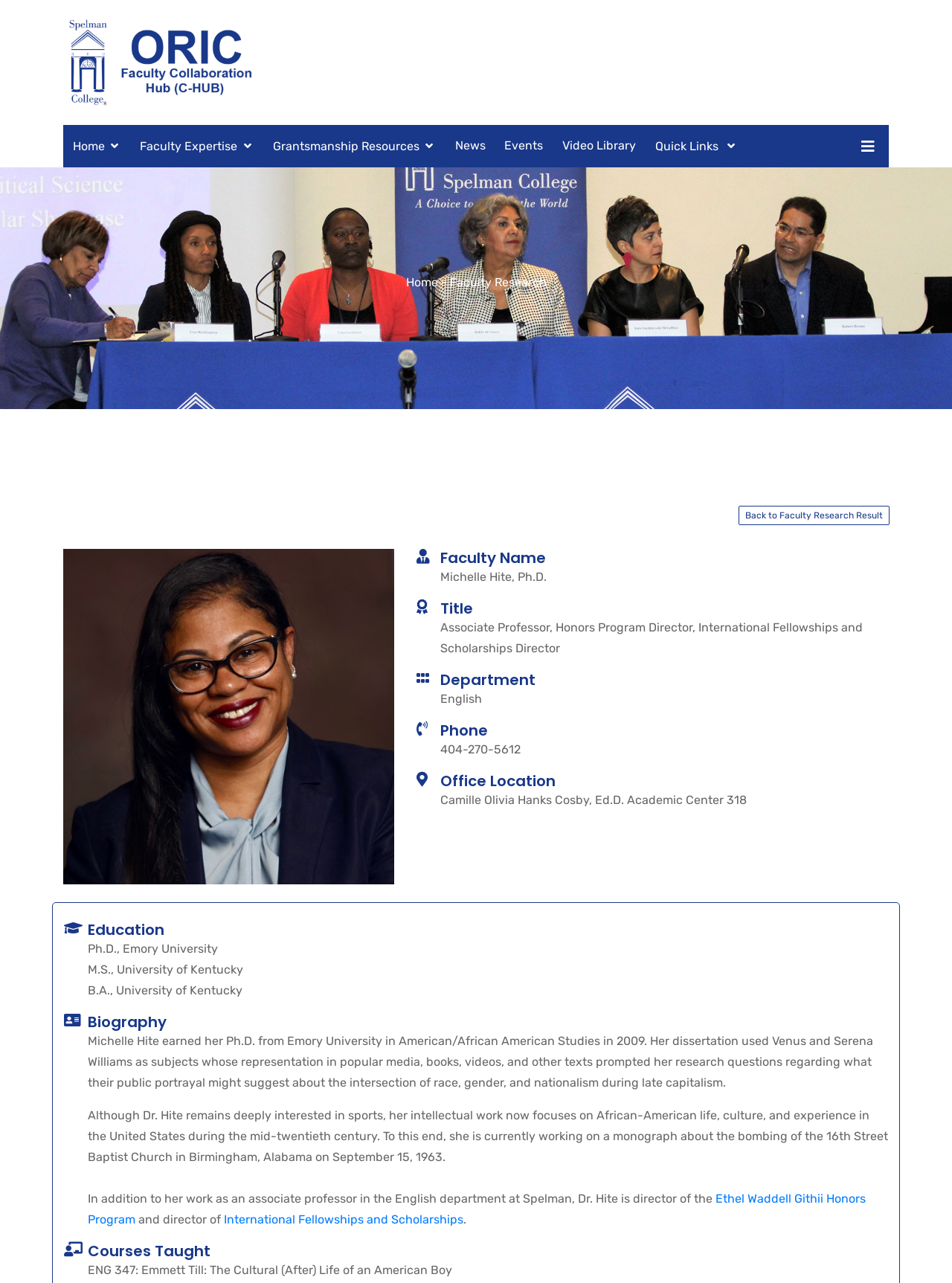Identify the bounding box coordinates of the clickable region necessary to fulfill the following instruction: "Check the News". The bounding box coordinates should be four float numbers between 0 and 1, i.e., [left, top, right, bottom].

[0.468, 0.097, 0.52, 0.13]